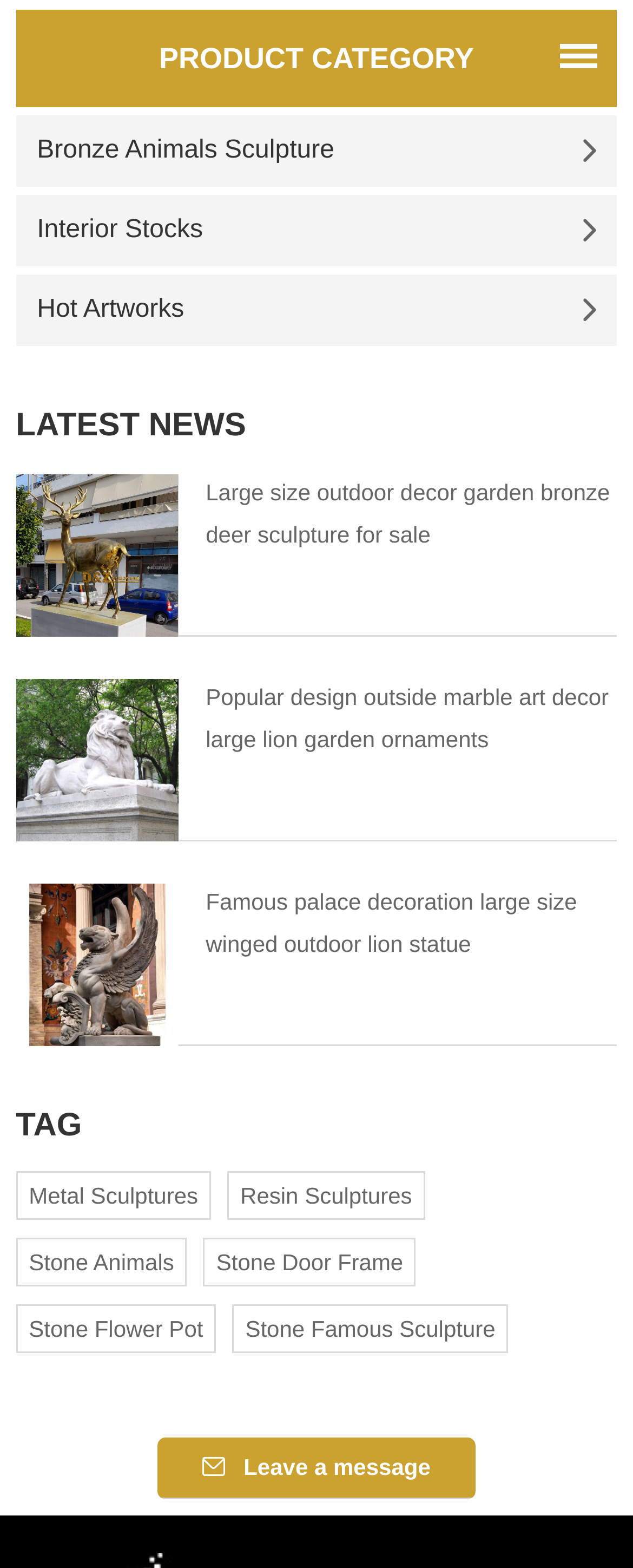Provide the bounding box coordinates of the HTML element this sentence describes: "Tag".

[0.025, 0.702, 0.975, 0.733]